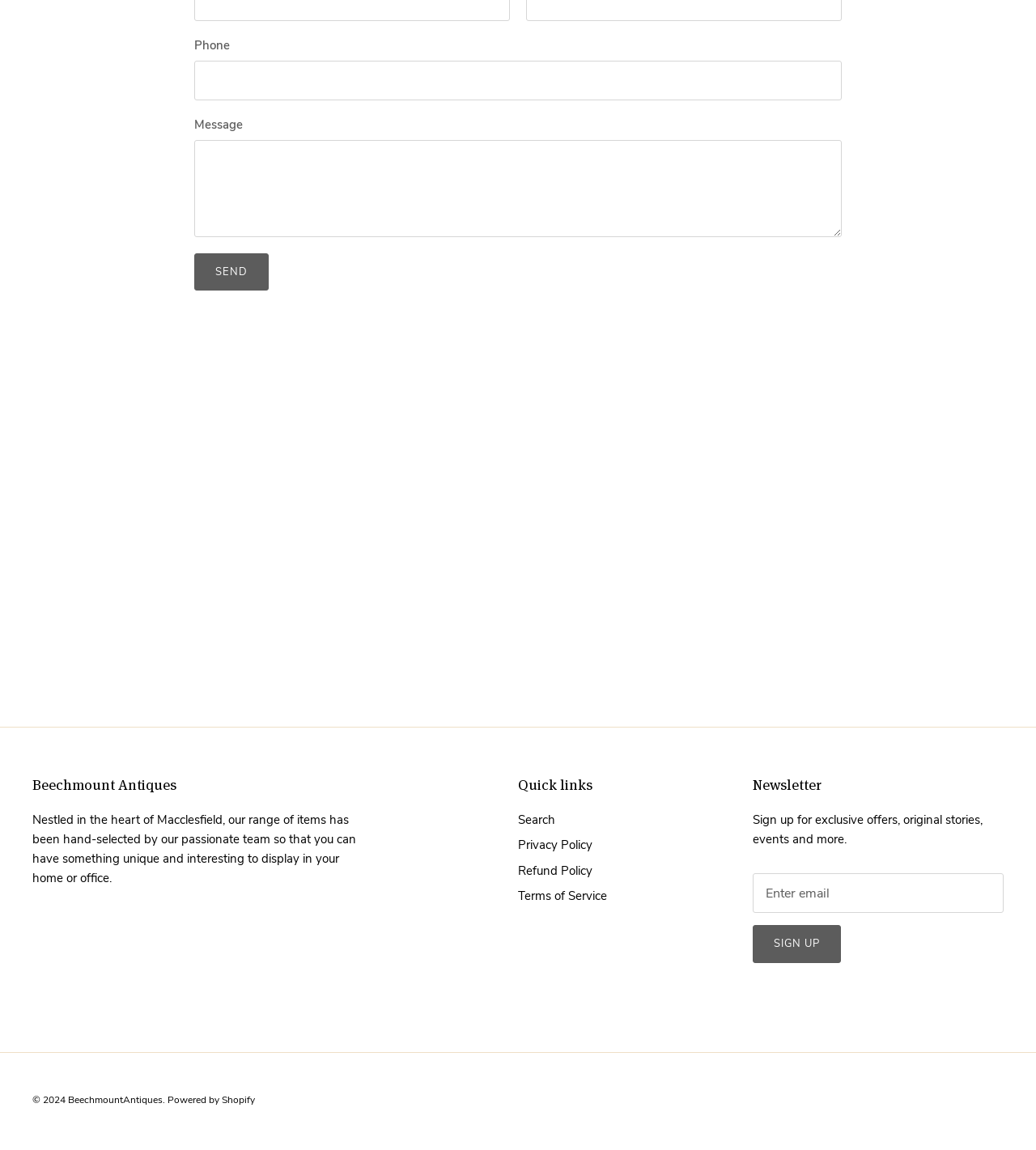Please locate the UI element described by "aria-label="Email" name="contact[email]" placeholder="Enter email"" and provide its bounding box coordinates.

[0.727, 0.759, 0.969, 0.794]